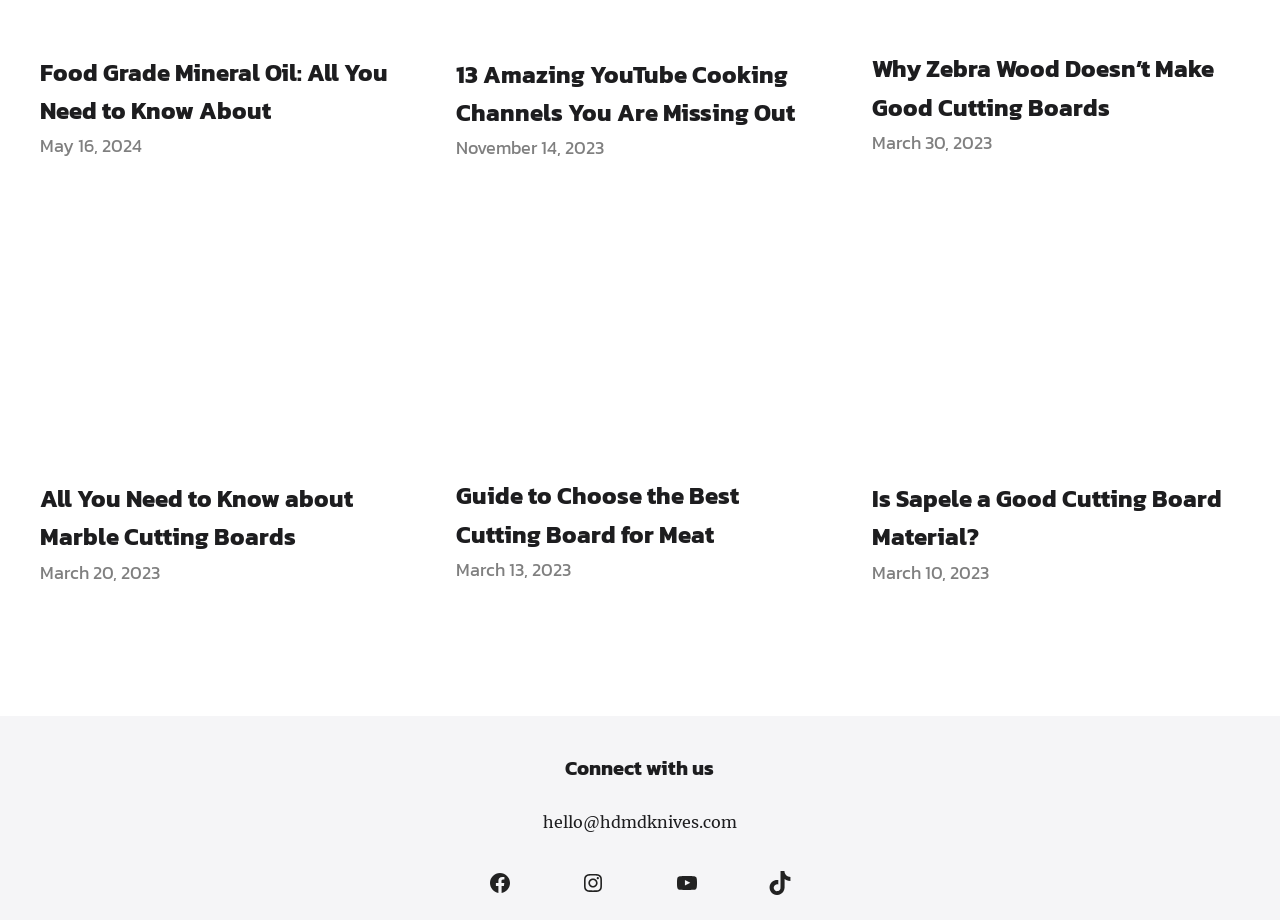Locate the bounding box coordinates of the region to be clicked to comply with the following instruction: "Learn about Marble Cutting Boards". The coordinates must be four float numbers between 0 and 1, in the form [left, top, right, bottom].

[0.031, 0.523, 0.276, 0.603]